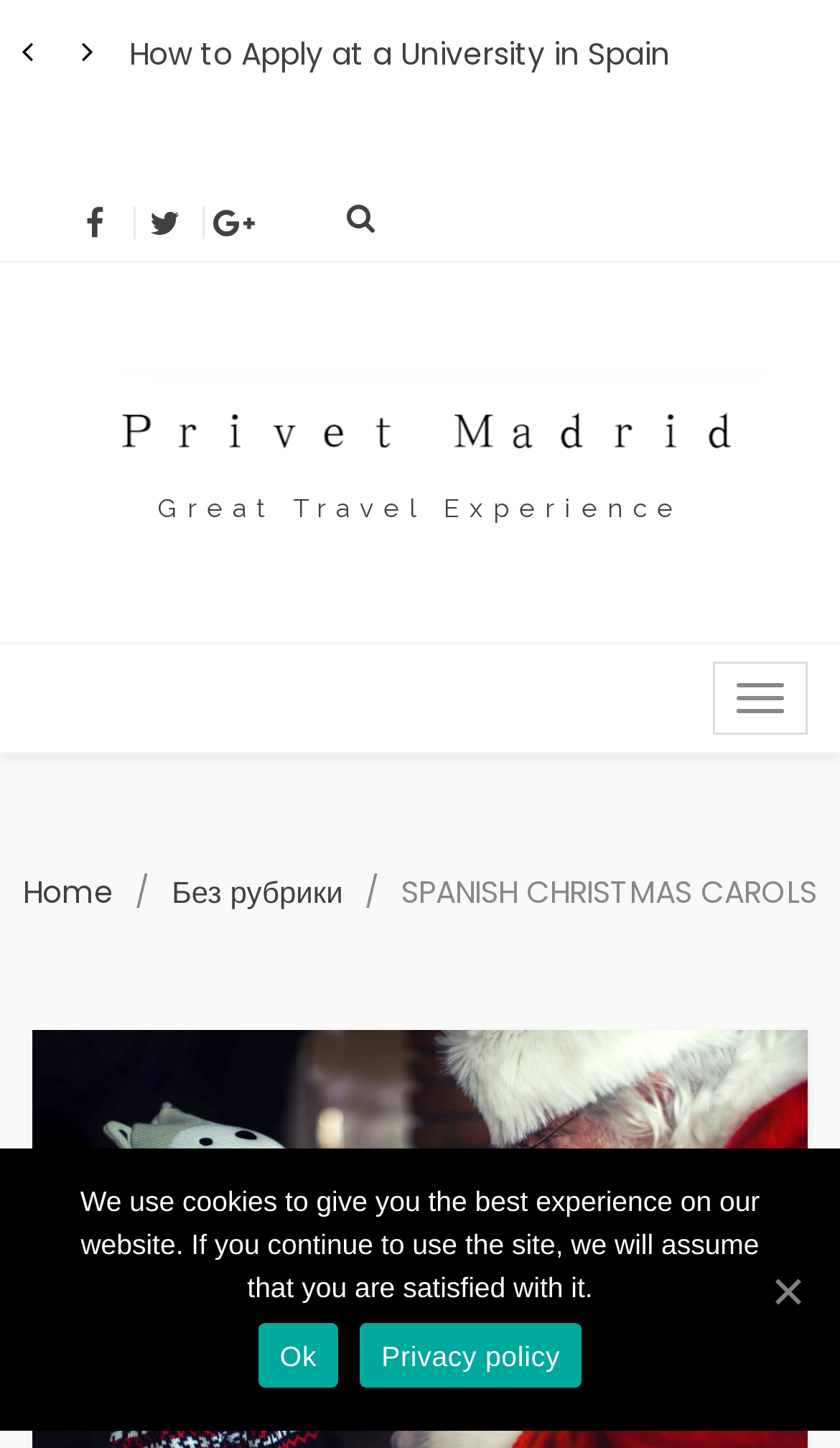Locate the bounding box coordinates of the element that needs to be clicked to carry out the instruction: "View the Privetmadrid.com website". The coordinates should be given as four float numbers ranging from 0 to 1, i.e., [left, top, right, bottom].

[0.09, 0.256, 0.91, 0.341]